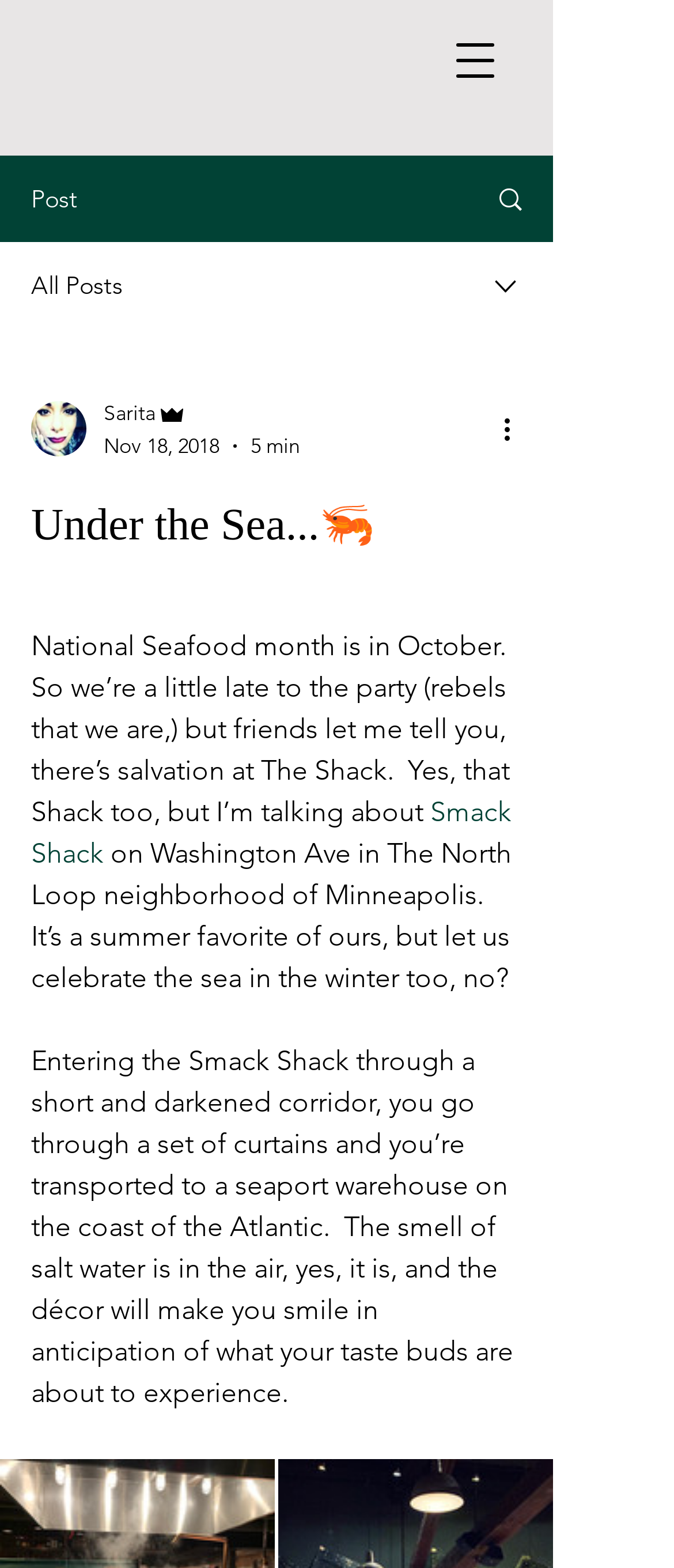What is the name of the seafood restaurant?
With the help of the image, please provide a detailed response to the question.

The answer can be found in the text 'Yes, that Shack too, but I’m talking about Smack Shack' which indicates that Smack Shack is the name of the seafood restaurant being referred to.